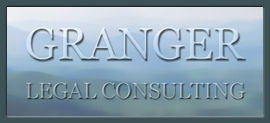What service does Granger specialize in?
Based on the screenshot, give a detailed explanation to answer the question.

The logo features 'LEGAL CONSULTING' in a slightly smaller font, also uppercase, below the firm's name, indicating the specialized service provided by Granger.